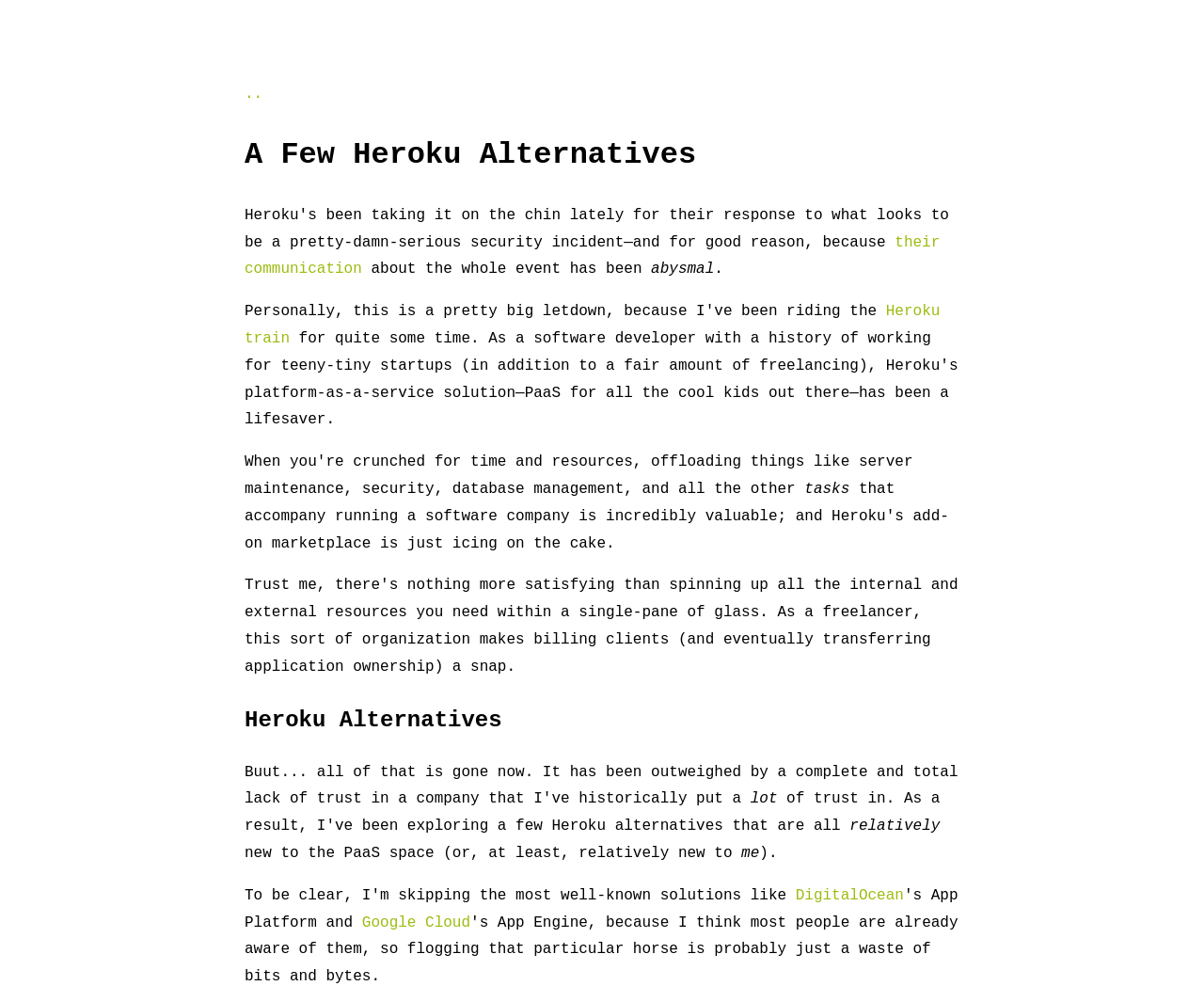Examine the image carefully and respond to the question with a detailed answer: 
What is the tone of the webpage?

The tone of the webpage appears to be critical, as the author is discussing Heroku's security incident and communication in a negative light, suggesting that the author is not pleased with Heroku's handling of the situation.